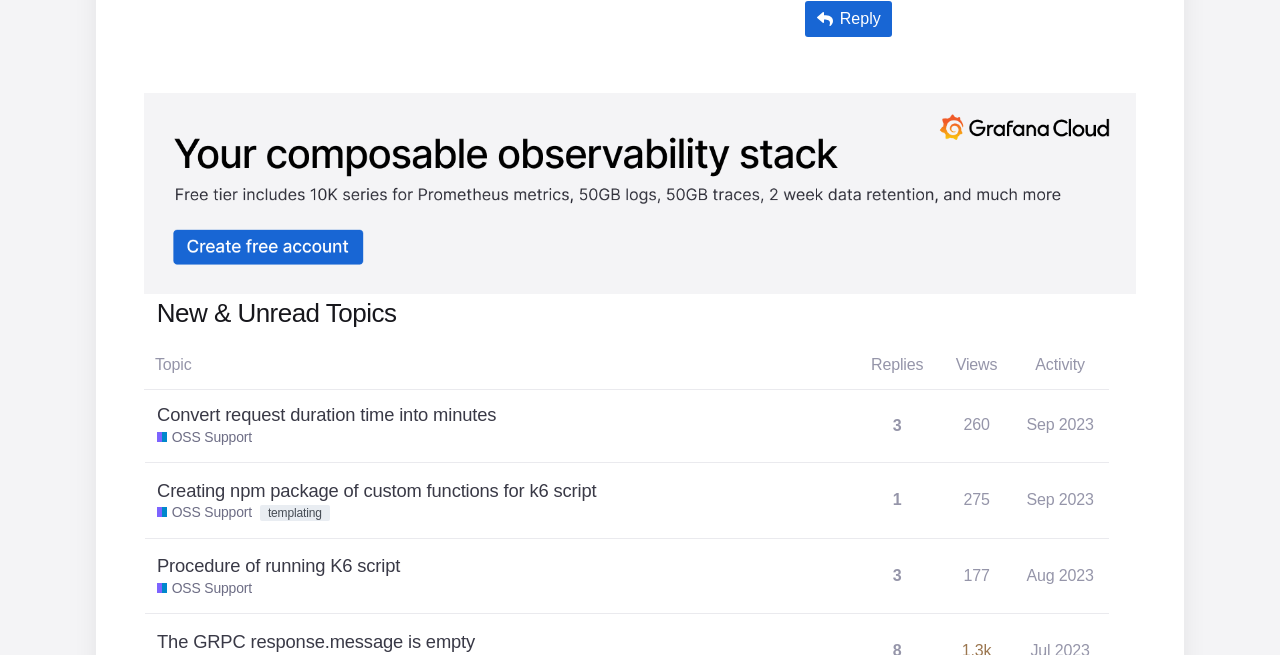Please identify the bounding box coordinates of the area that needs to be clicked to follow this instruction: "View topic 'Convert request duration time into minutes'".

[0.113, 0.614, 0.67, 0.706]